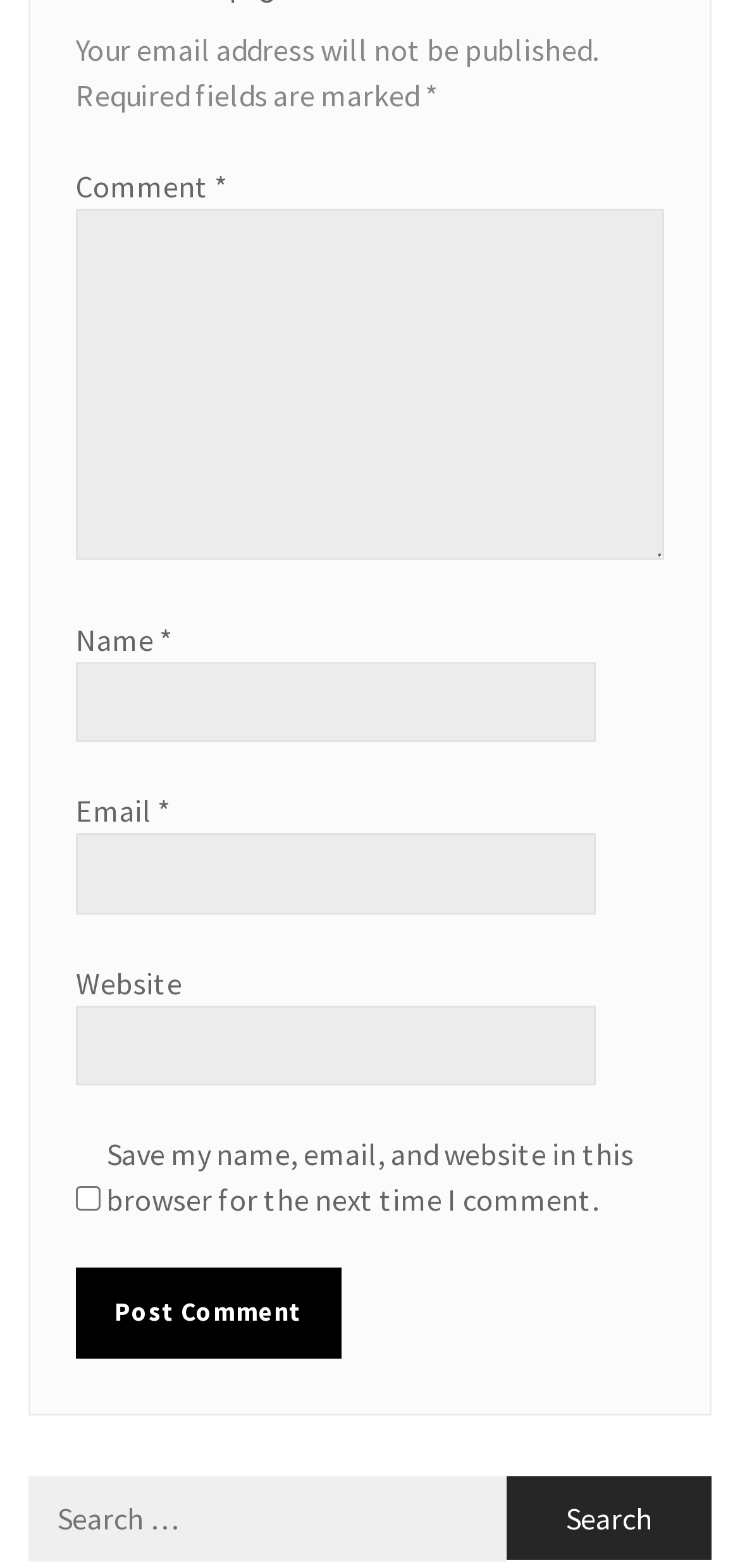What is the function of the button at the bottom?
Look at the image and respond with a single word or a short phrase.

Post Comment